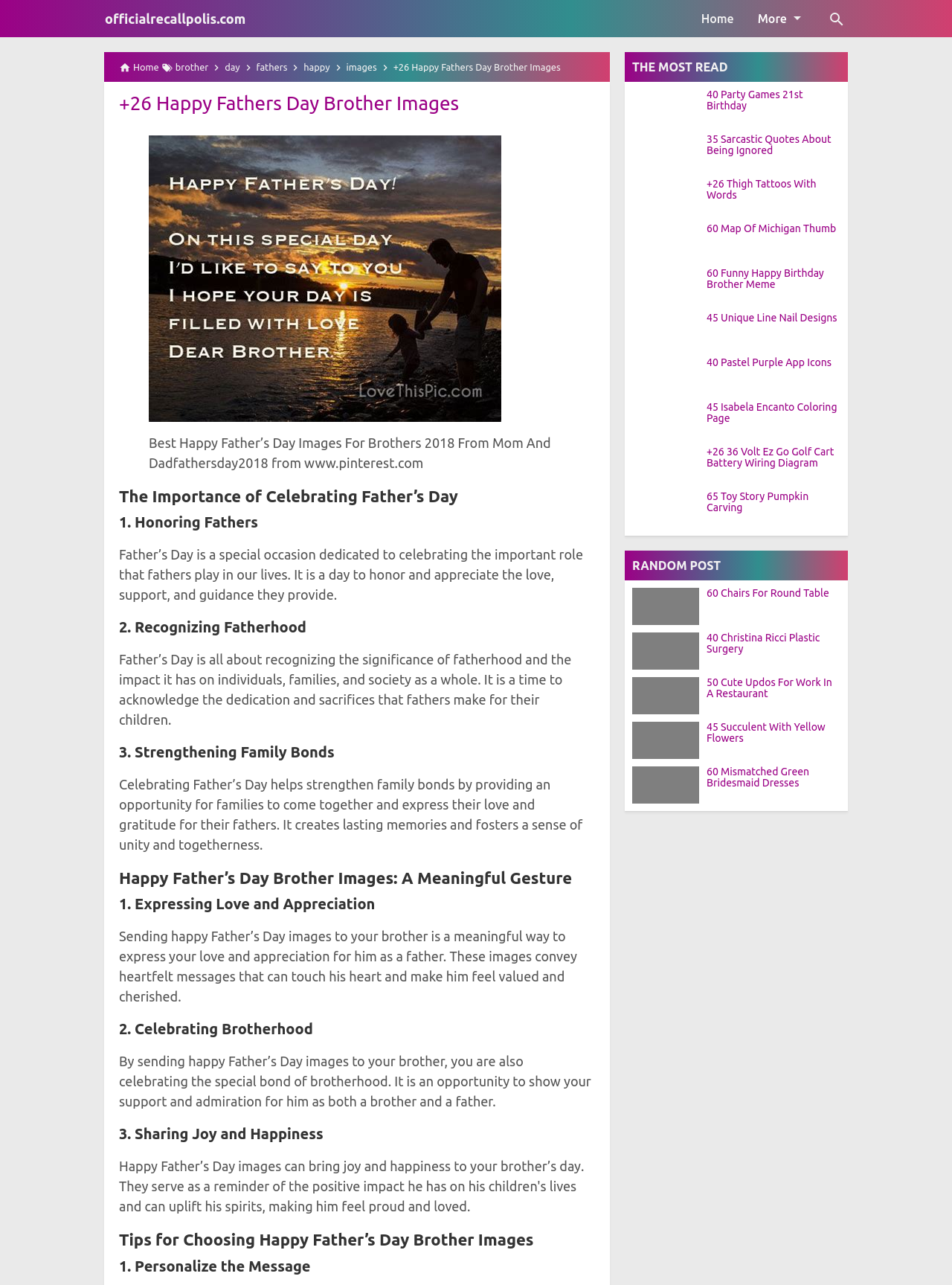Locate the bounding box coordinates of the area to click to fulfill this instruction: "read the post about 40 Party Games 21st Birthday". The bounding box should be presented as four float numbers between 0 and 1, in the order [left, top, right, bottom].

[0.664, 0.069, 0.734, 0.098]